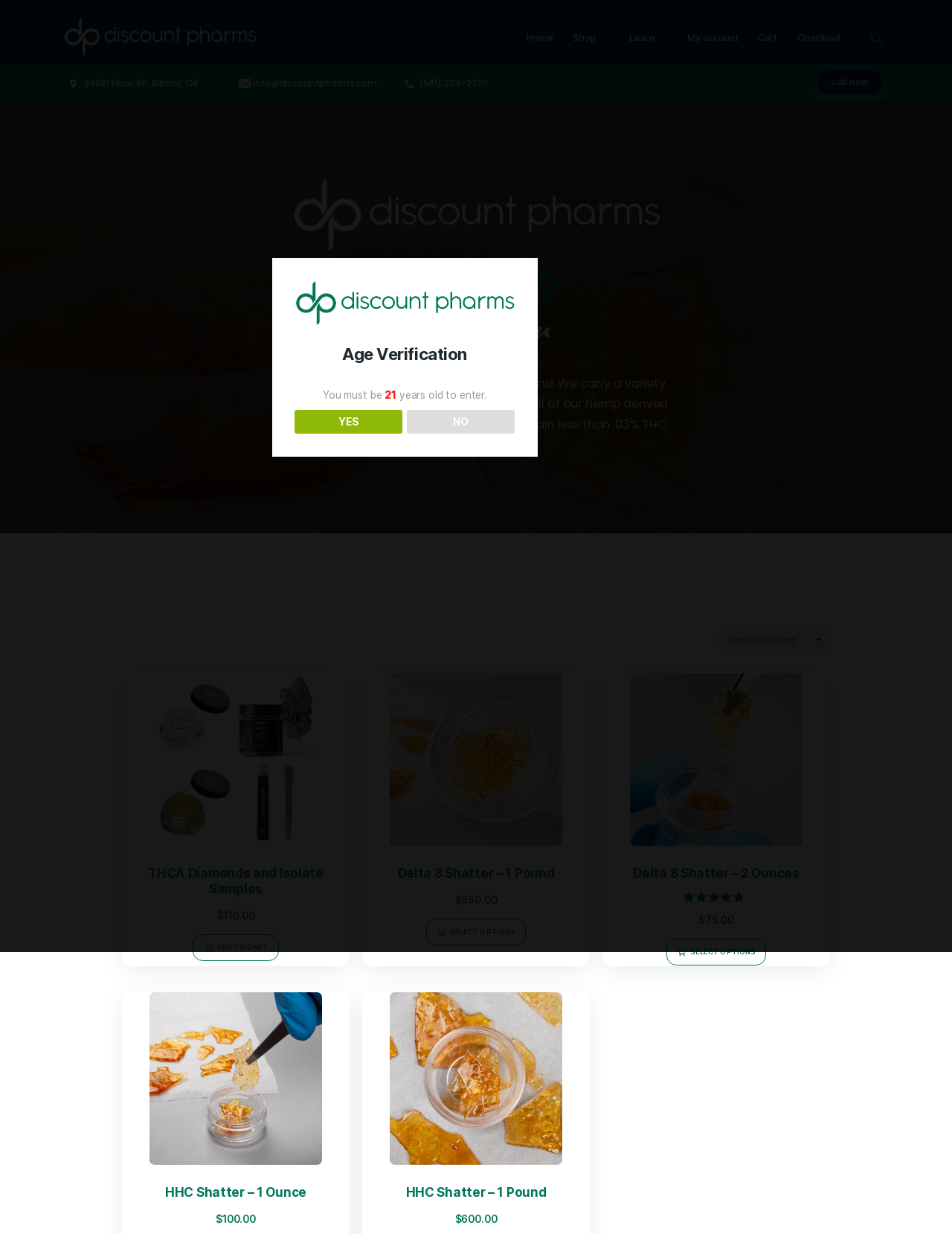Please identify the bounding box coordinates of the element's region that I should click in order to complete the following instruction: "Select options for Delta 8 Shatter - 1 Pound". The bounding box coordinates consist of four float numbers between 0 and 1, i.e., [left, top, right, bottom].

[0.527, 0.876, 0.649, 0.901]